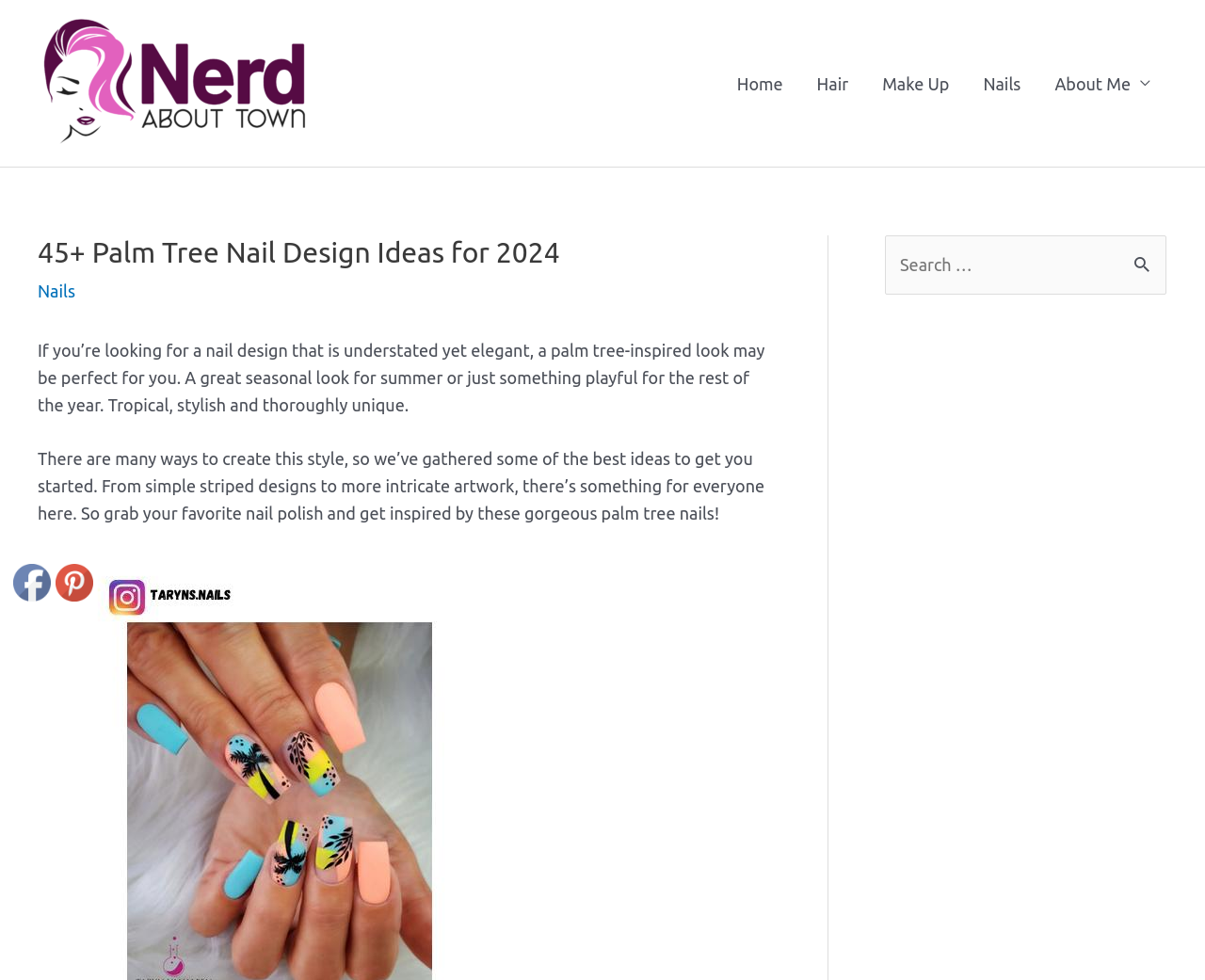Please identify the bounding box coordinates of the element's region that should be clicked to execute the following instruction: "search for something". The bounding box coordinates must be four float numbers between 0 and 1, i.e., [left, top, right, bottom].

[0.933, 0.24, 0.968, 0.282]